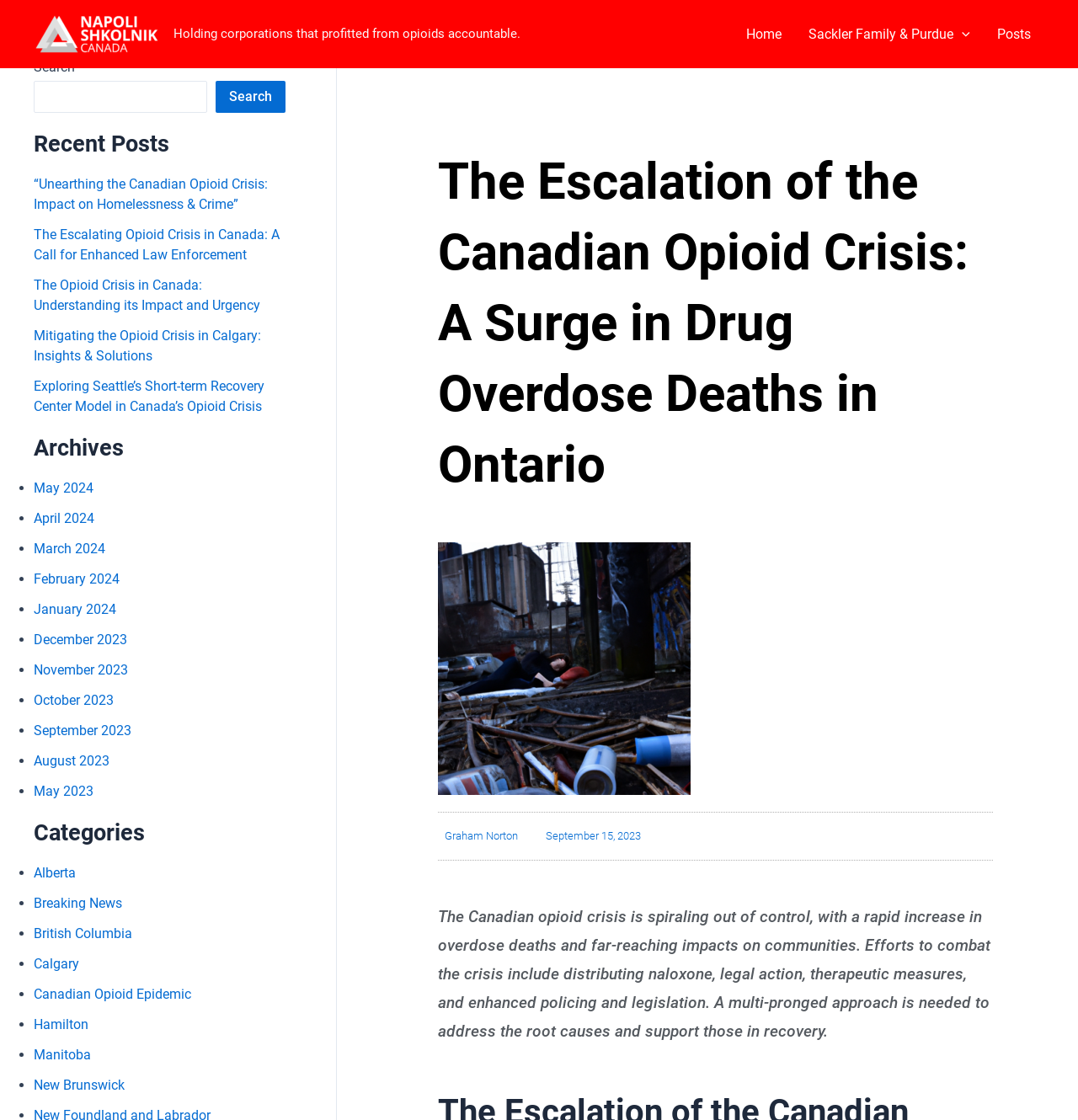Create an elaborate caption for the webpage.

The webpage is focused on the Canadian opioid crisis, with a title "The Escalation of the Canadian Opioid Crisis: A Surge in Drug Overdose Deaths in Ontario". At the top left, there is a link to an unknown page. Below it, there is a static text "Holding corporations that profited from opioids accountable." 

To the right of these elements, there is a site navigation menu with links to "Home", "Sackler Family & Purdue", and "Posts". The "Sackler Family & Purdue" link has a menu toggle icon next to it.

On the left side of the page, there are three complementary sections. The first section has a search bar with a search button and a static text "Search". The second section is titled "Recent Posts" and lists five links to articles related to the opioid crisis in Canada. The third section is titled "Archives" and lists 12 links to monthly archives from May 2024 to May 2023. Each link is preceded by a bullet point.

Below the archives section, there is a section titled "Categories" with 10 links to categories related to the opioid crisis, such as "Alberta", "Breaking News", and "Canadian Opioid Epidemic". Each link is also preceded by a bullet point.

The main content of the page is a heading "The Escalation of the Canadian Opioid Crisis: A Surge in Drug Overdose Deaths in Ontario" followed by a static text that summarizes the crisis and the efforts to combat it. Below the text, there are two links, one to the author "Graham Norton" and another to the publication date "September 15, 2023".